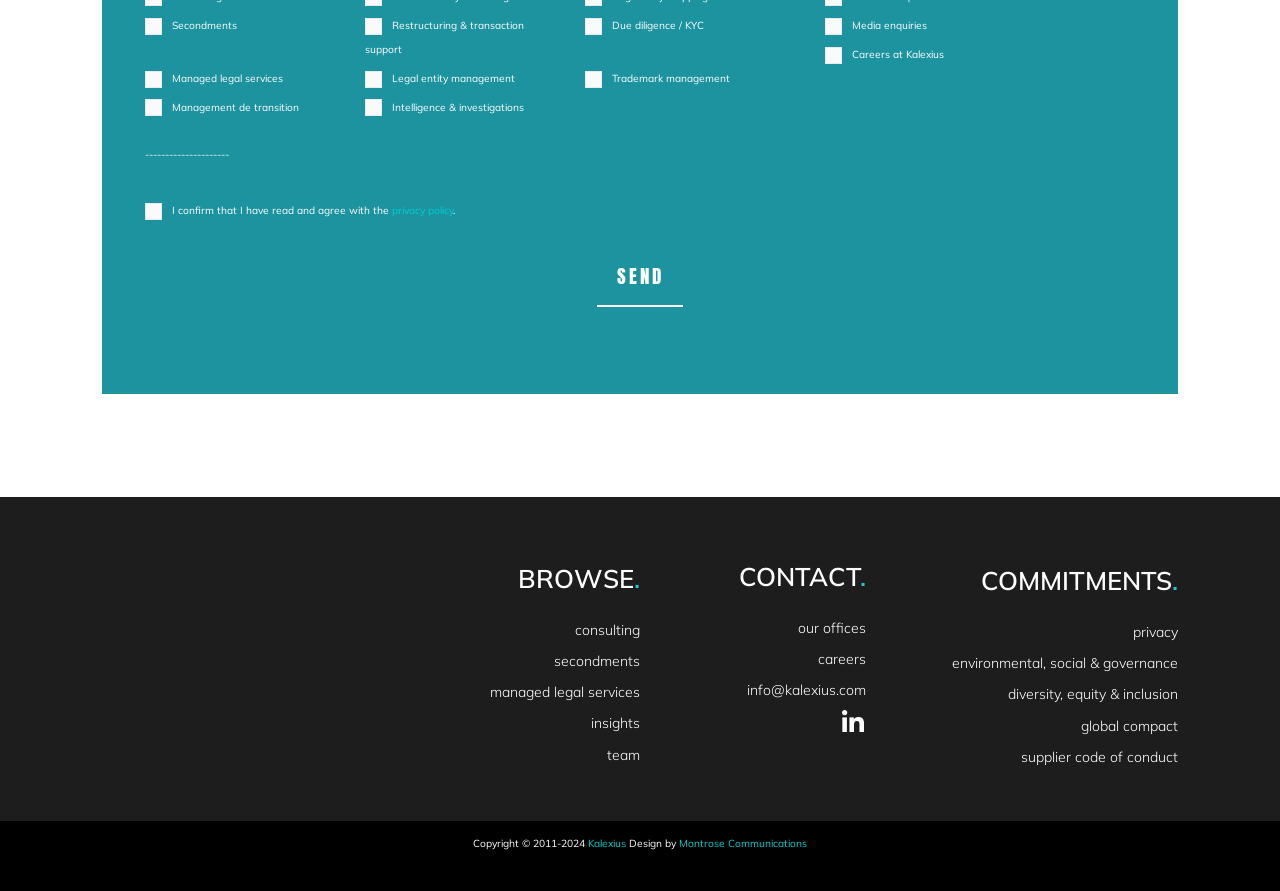Can you find the bounding box coordinates for the element that needs to be clicked to execute this instruction: "Contact our offices"? The coordinates should be given as four float numbers between 0 and 1, i.e., [left, top, right, bottom].

[0.5, 0.69, 0.676, 0.719]